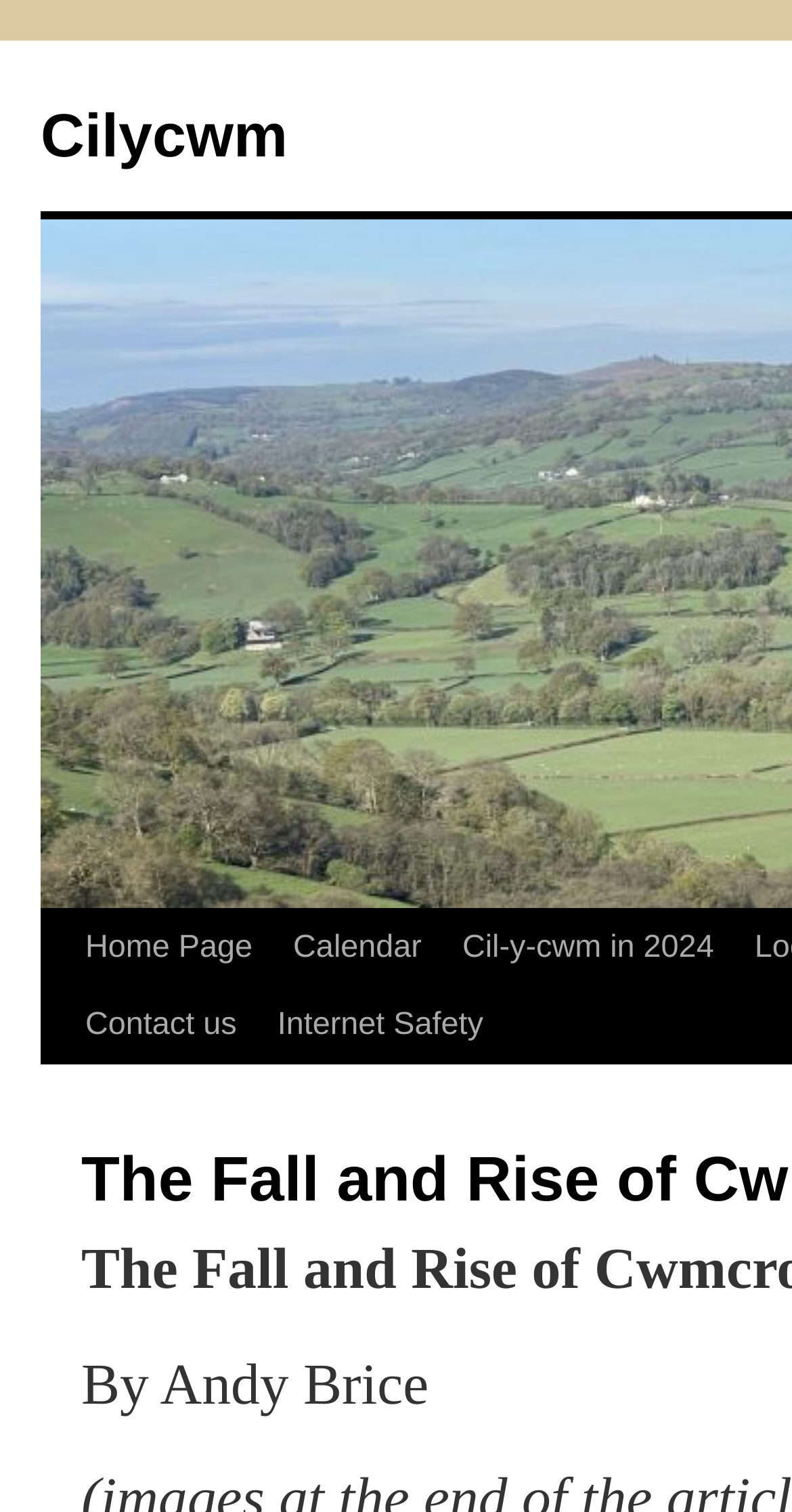Please find and generate the text of the main header of the webpage.

The Fall and Rise of Cwmcroiddur Wood